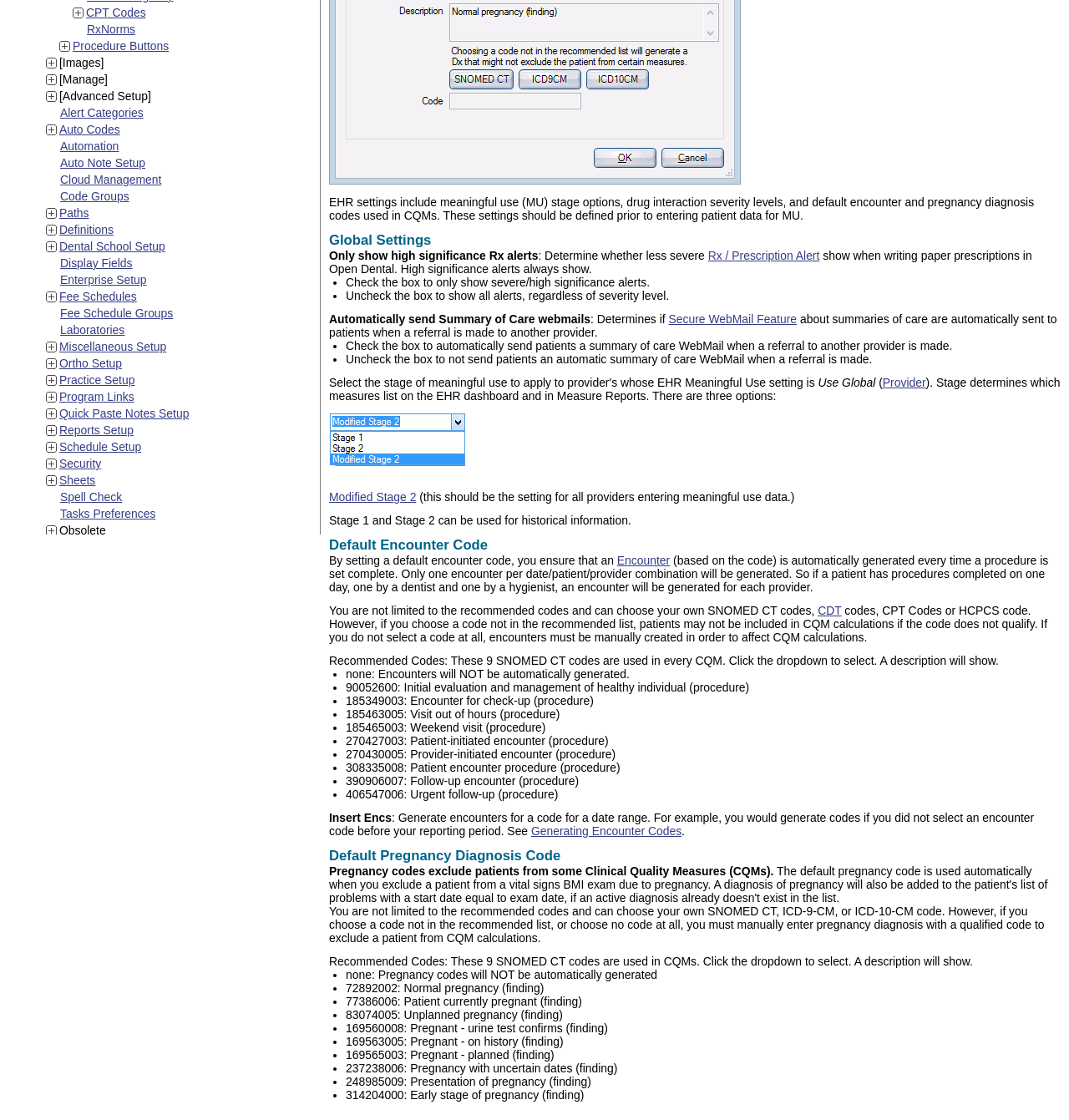Using the provided element description: "parent_node: Email name="email"", determine the bounding box coordinates of the corresponding UI element in the screenshot.

None